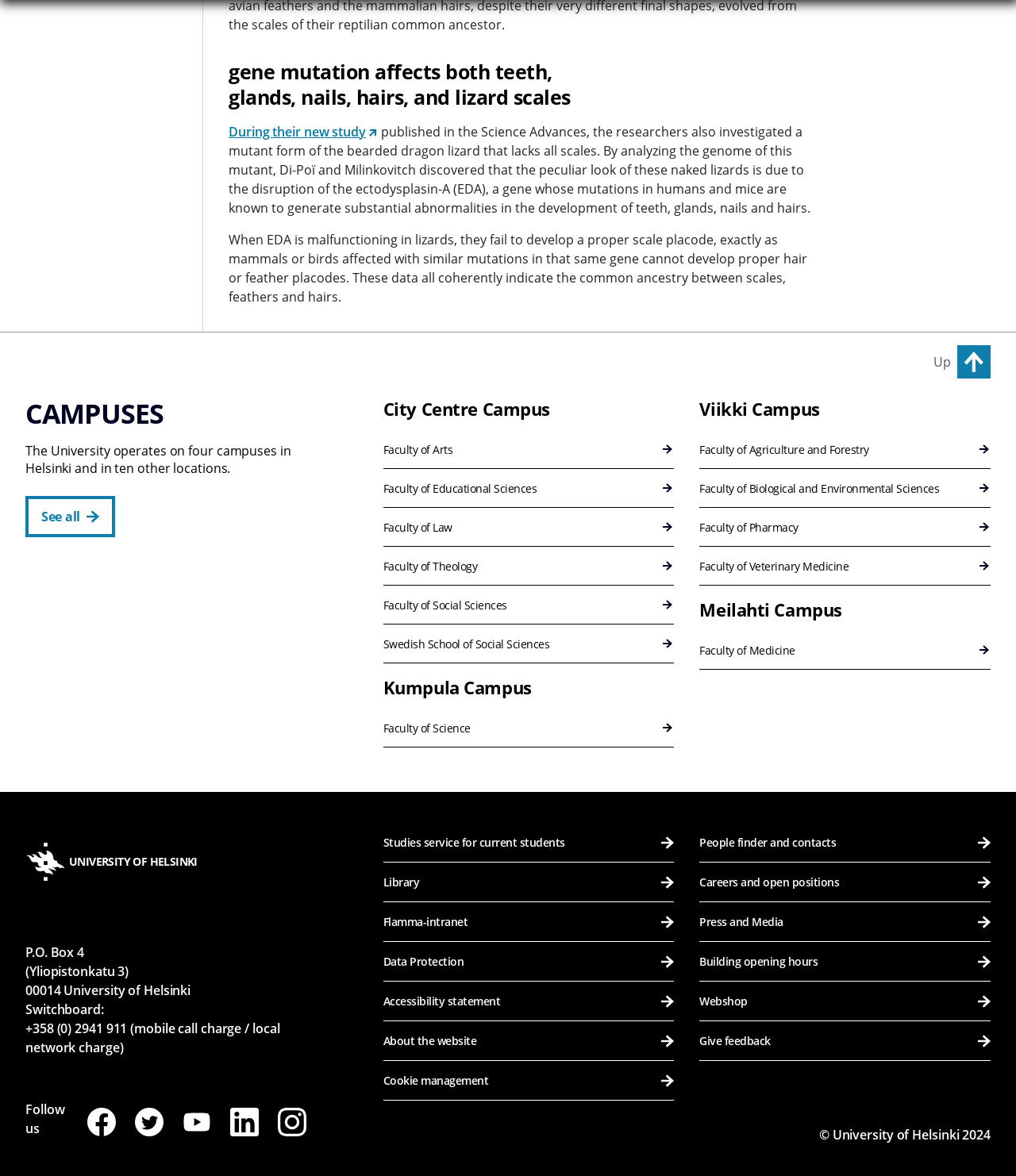Using the provided element description, identify the bounding box coordinates as (top-left x, top-left y, bottom-right x, bottom-right y). Ensure all values are between 0 and 1. Description: During their new study

[0.225, 0.104, 0.372, 0.119]